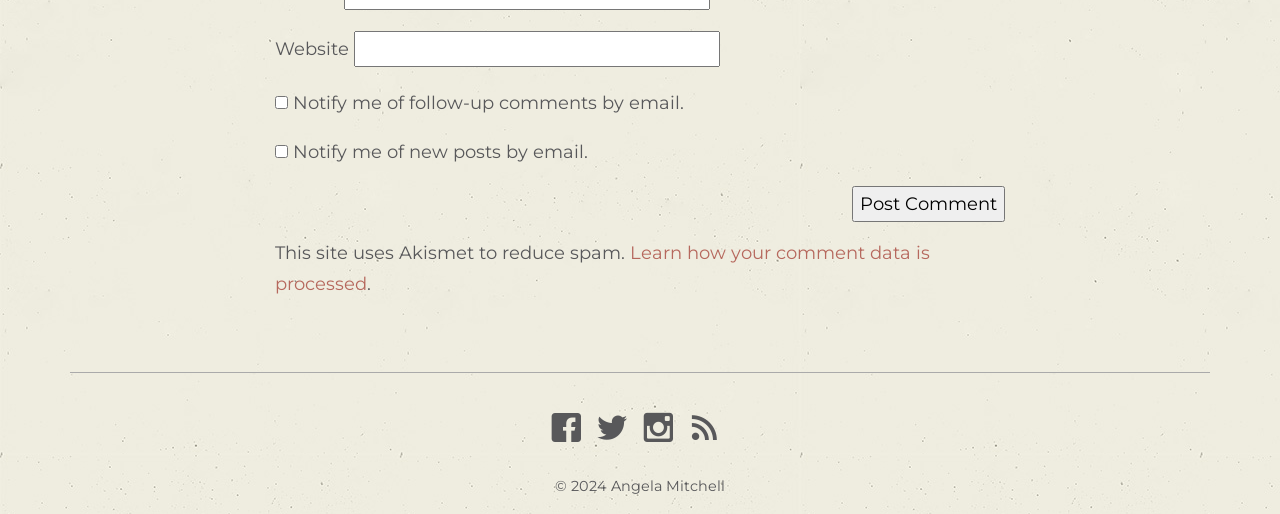Find the bounding box coordinates of the UI element according to this description: "parent_node: Website name="url"".

[0.277, 0.06, 0.562, 0.131]